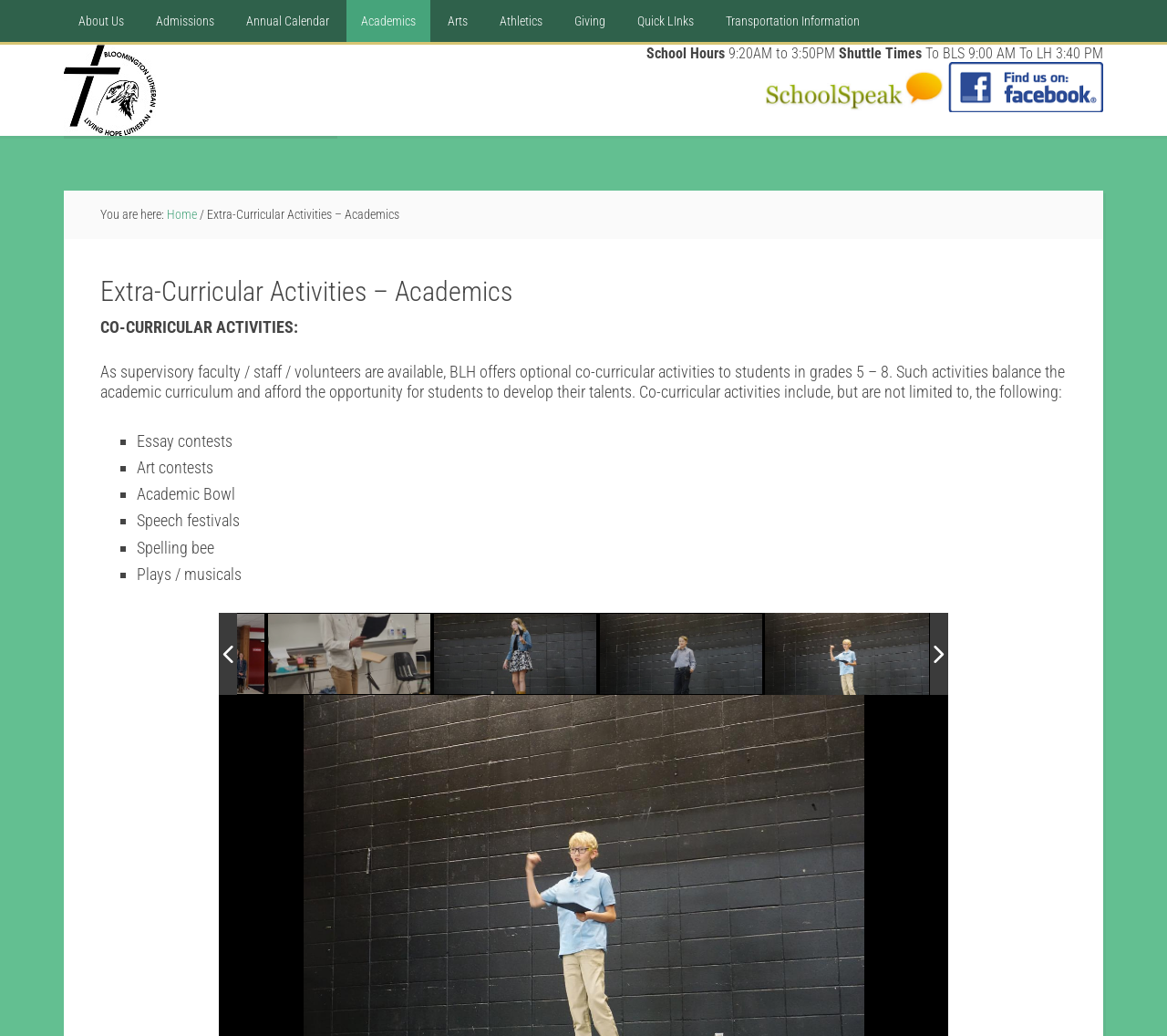Please analyze the image and give a detailed answer to the question:
How can I connect to SchoolSpeak?

The webpage provides a link to connect to SchoolSpeak, which is located next to the text 'Connect to SchoolSpeak' and is accompanied by an image.